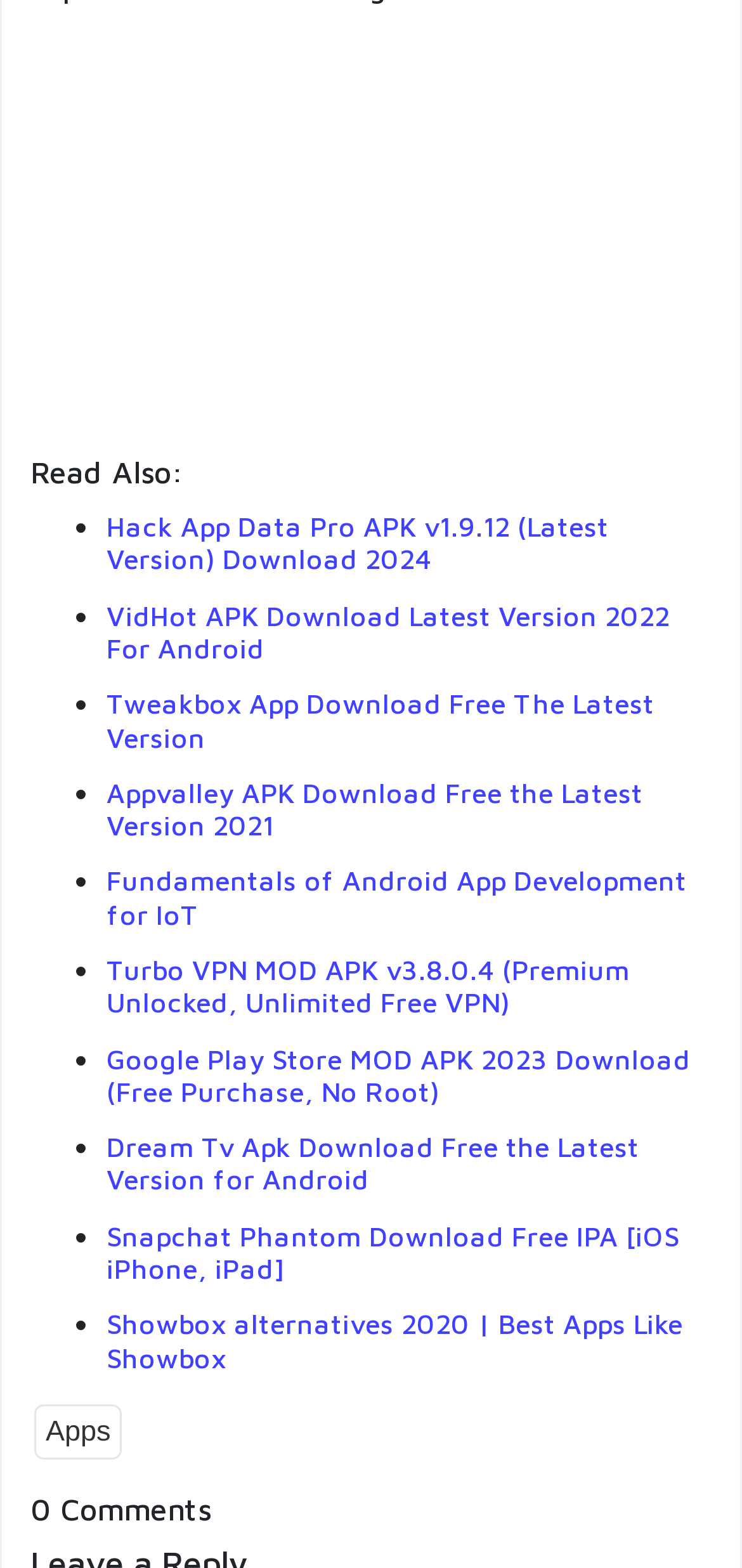Give a concise answer using one word or a phrase to the following question:
What is the purpose of the 'play Youtube video' button?

Play a video